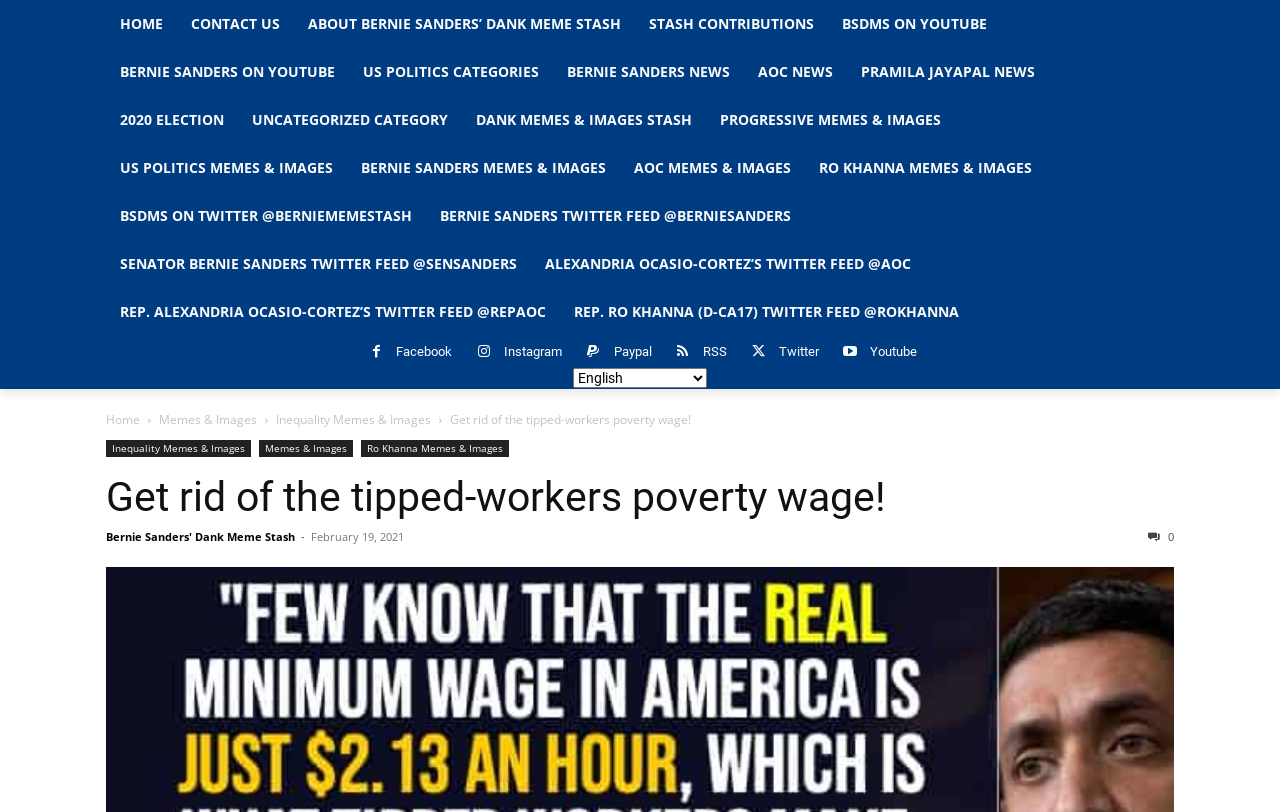Answer this question in one word or a short phrase: How many categories are there in the US Politics section?

5